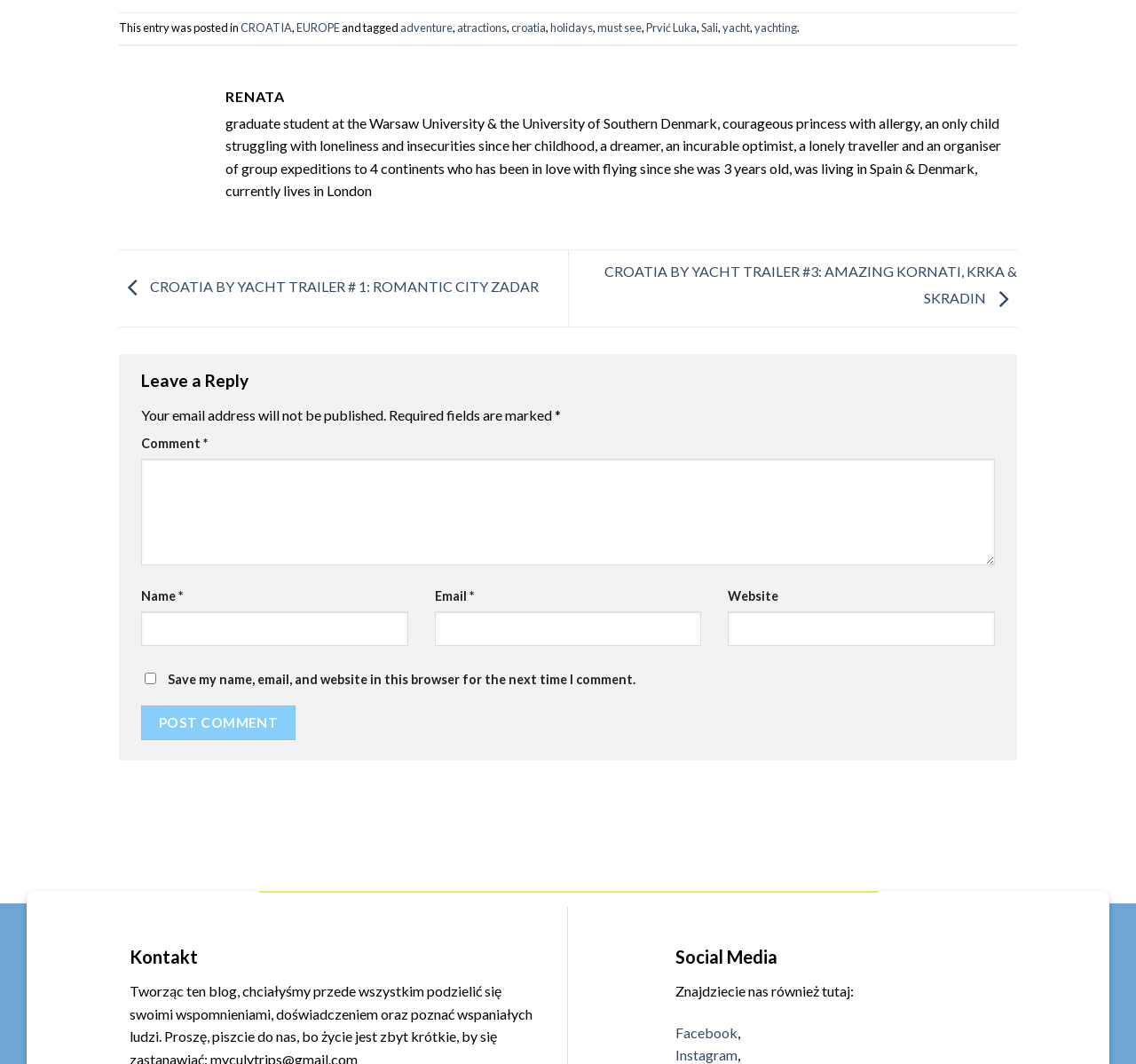Determine the bounding box coordinates for the area that should be clicked to carry out the following instruction: "Click on the link to CROATIA BY YACHT TRAILER # 1: ROMANTIC CITY ZADAR".

[0.105, 0.261, 0.474, 0.277]